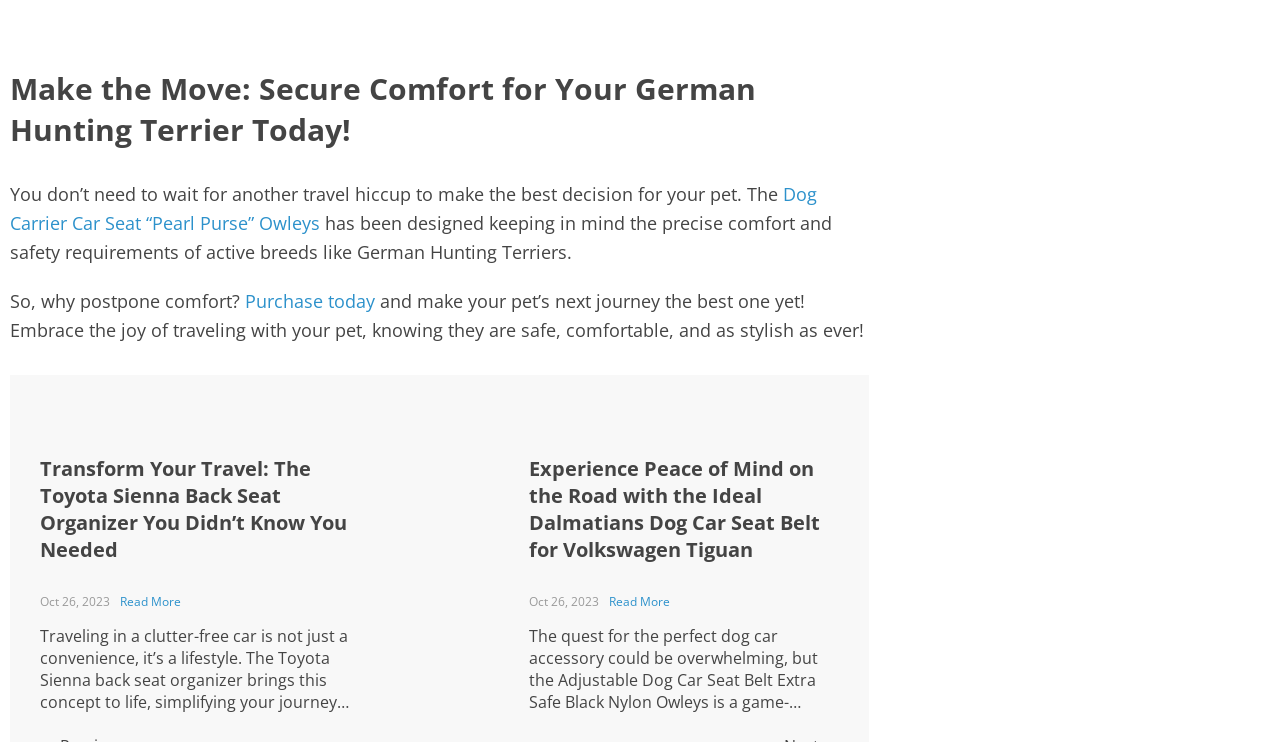Provide a one-word or brief phrase answer to the question:
What is the name of the dog carrier car seat mentioned in the first section?

Pearl Purse